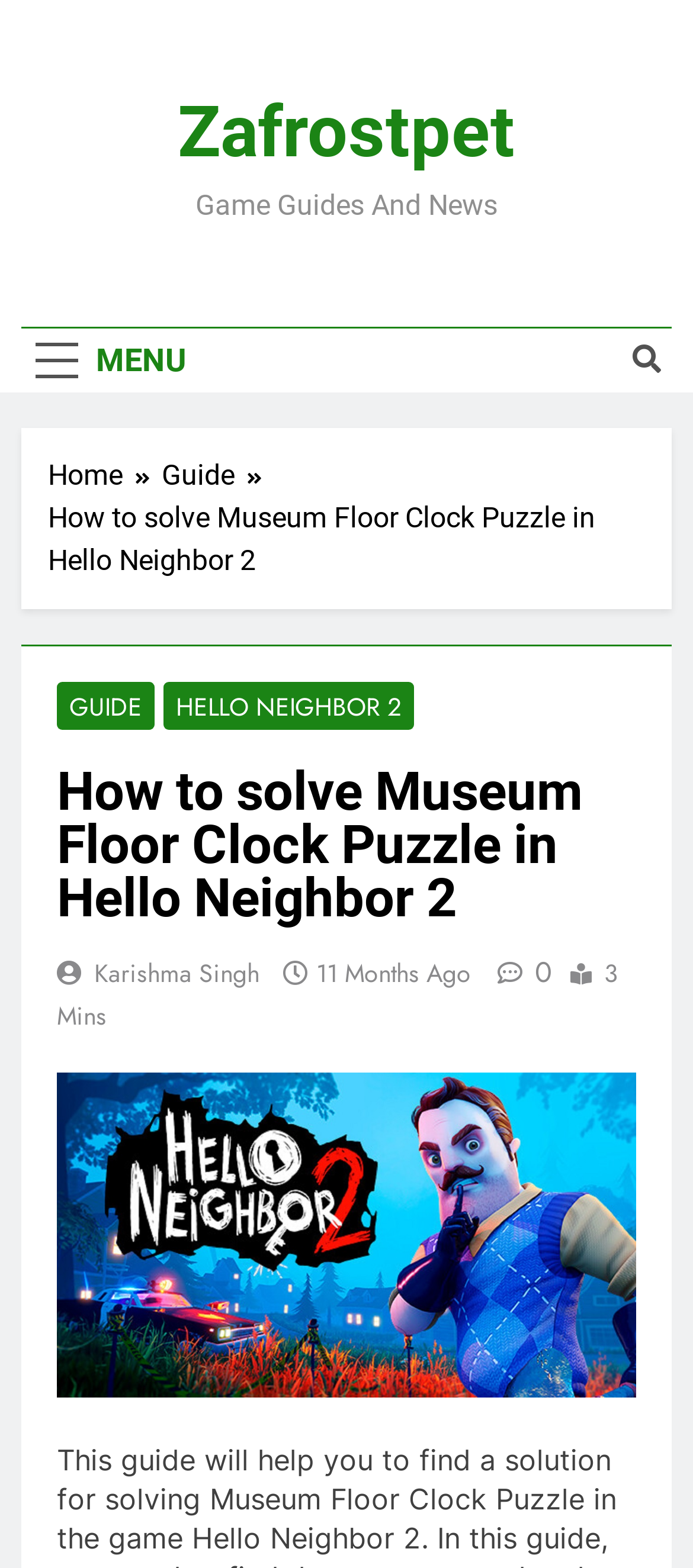Reply to the question with a brief word or phrase: How long does it take to read the guide?

3 Mins